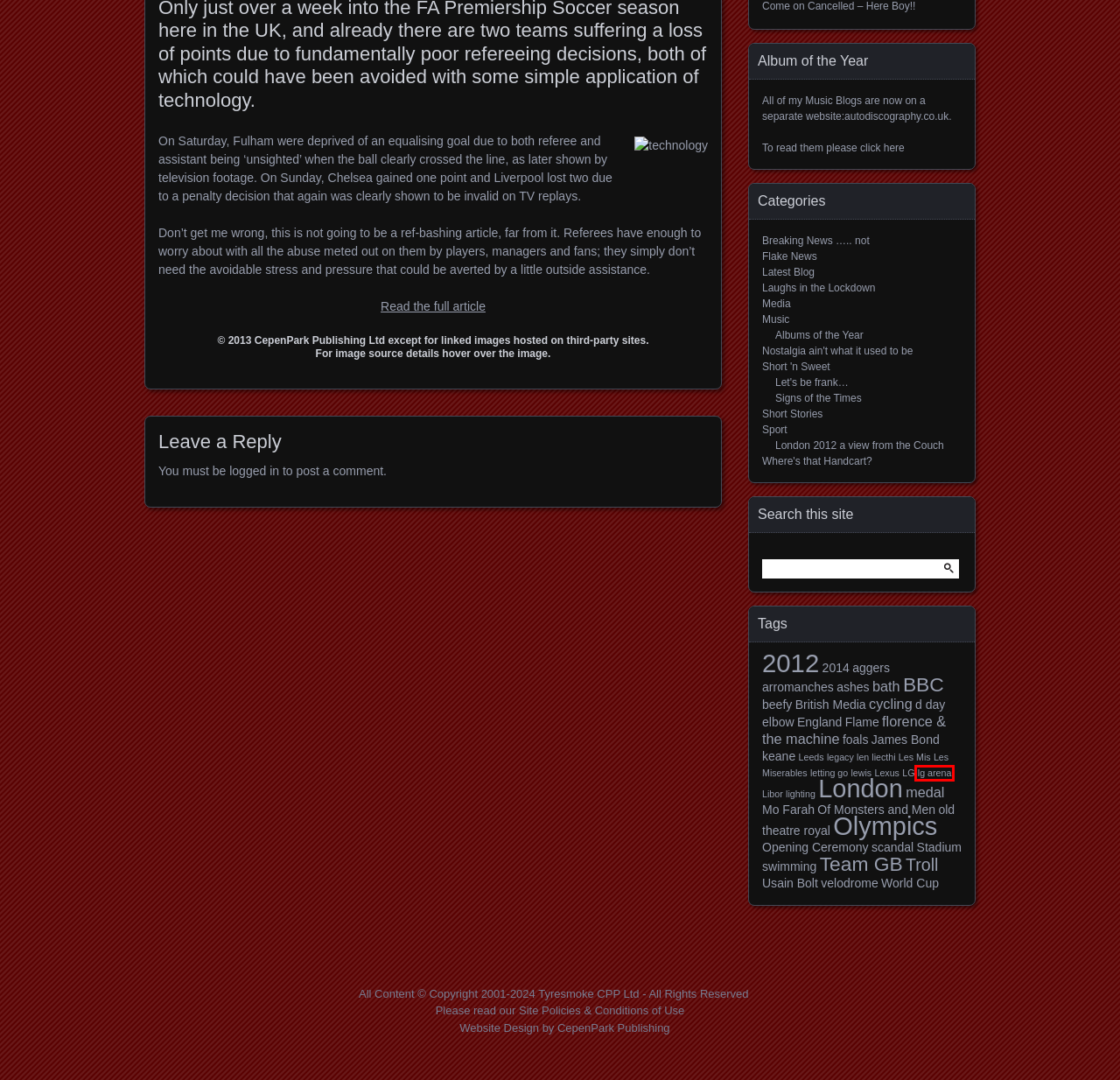You have been given a screenshot of a webpage with a red bounding box around a UI element. Select the most appropriate webpage description for the new webpage that appears after clicking the element within the red bounding box. The choices are:
A. velodrome Archives - MoreThanMyBlogsWorth
B. AutoDiscoGraphy - The Musical History of an Ordinary Music Fan
C. Flame Archives - MoreThanMyBlogsWorth
D. lg arena Archives - MoreThanMyBlogsWorth
E. Signs of the Times Archives - MoreThanMyBlogsWorth
F. Breaking News ..... not Archives - MoreThanMyBlogsWorth
G. Where's that Handcart? Archives - MoreThanMyBlogsWorth
H. Come on Cancelled - Here Boy!! - Morethanmyblogsworth

D